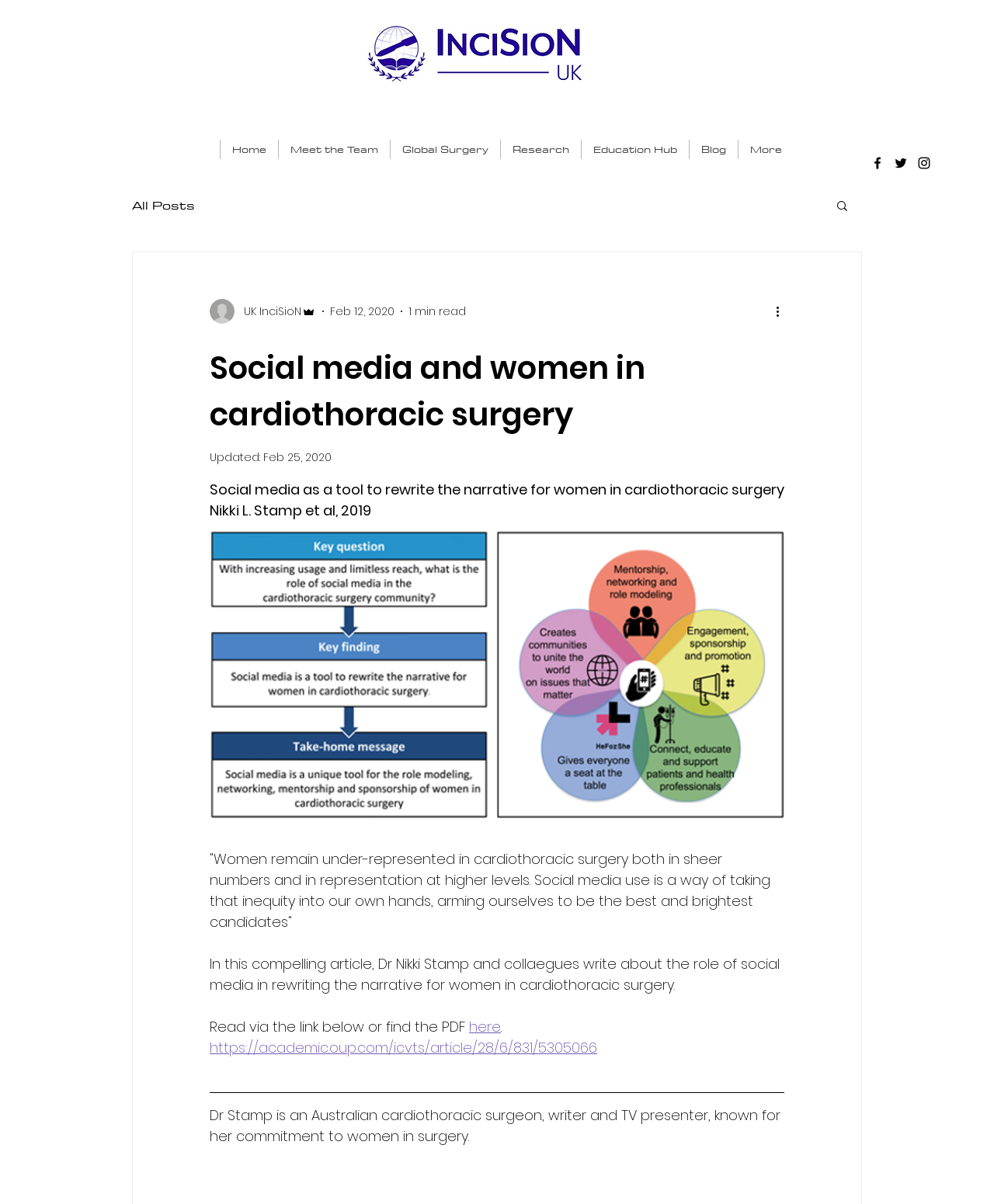Locate the bounding box coordinates of the element to click to perform the following action: 'Visit the INCISION Uk blog'. The coordinates should be given as four float values between 0 and 1, in the form of [left, top, right, bottom].

[0.133, 0.144, 0.824, 0.196]